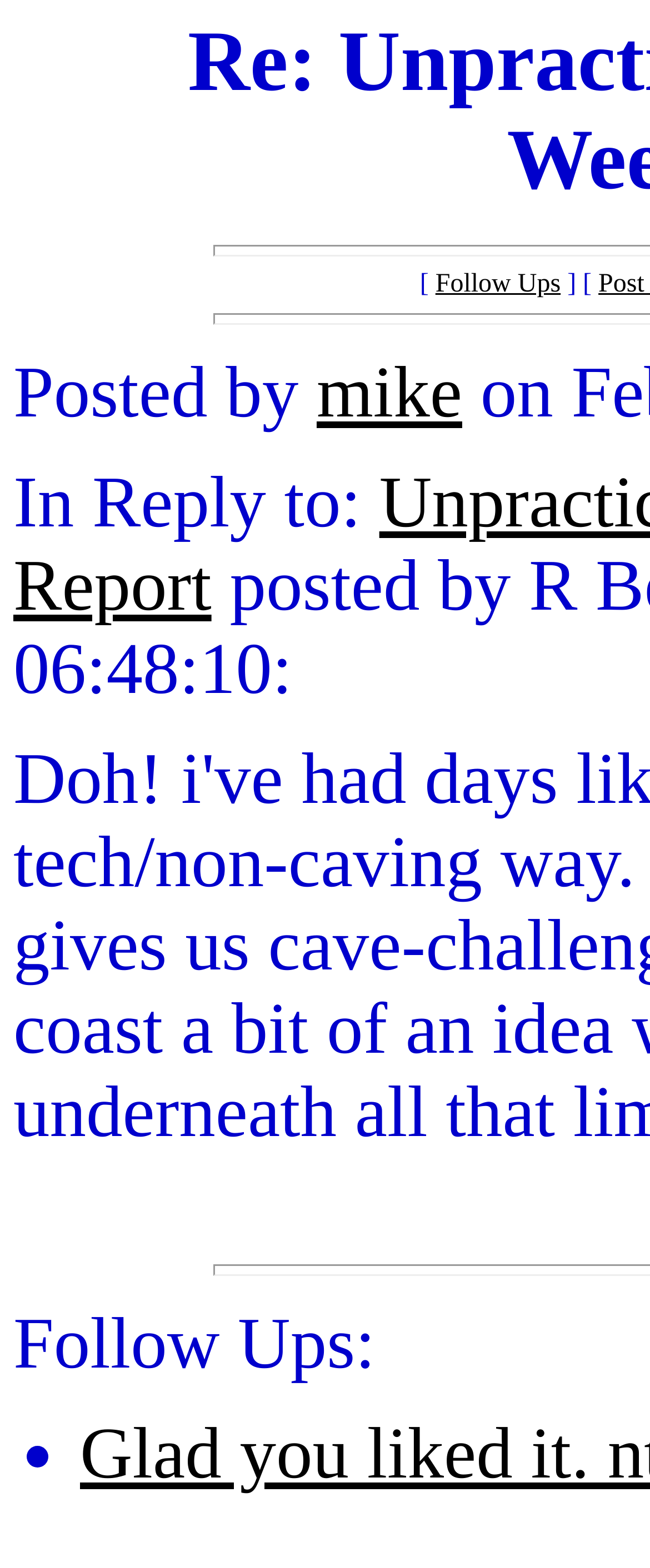How many links are present in the top section?
Please use the image to provide an in-depth answer to the question.

The answer can be found by counting the number of links in the top section, which are 'Follow Ups' and the link to the person 'mike'.